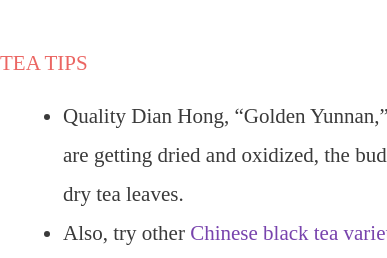What type of tea is being emphasized?
Give a single word or phrase as your answer by examining the image.

Dian Hong tea